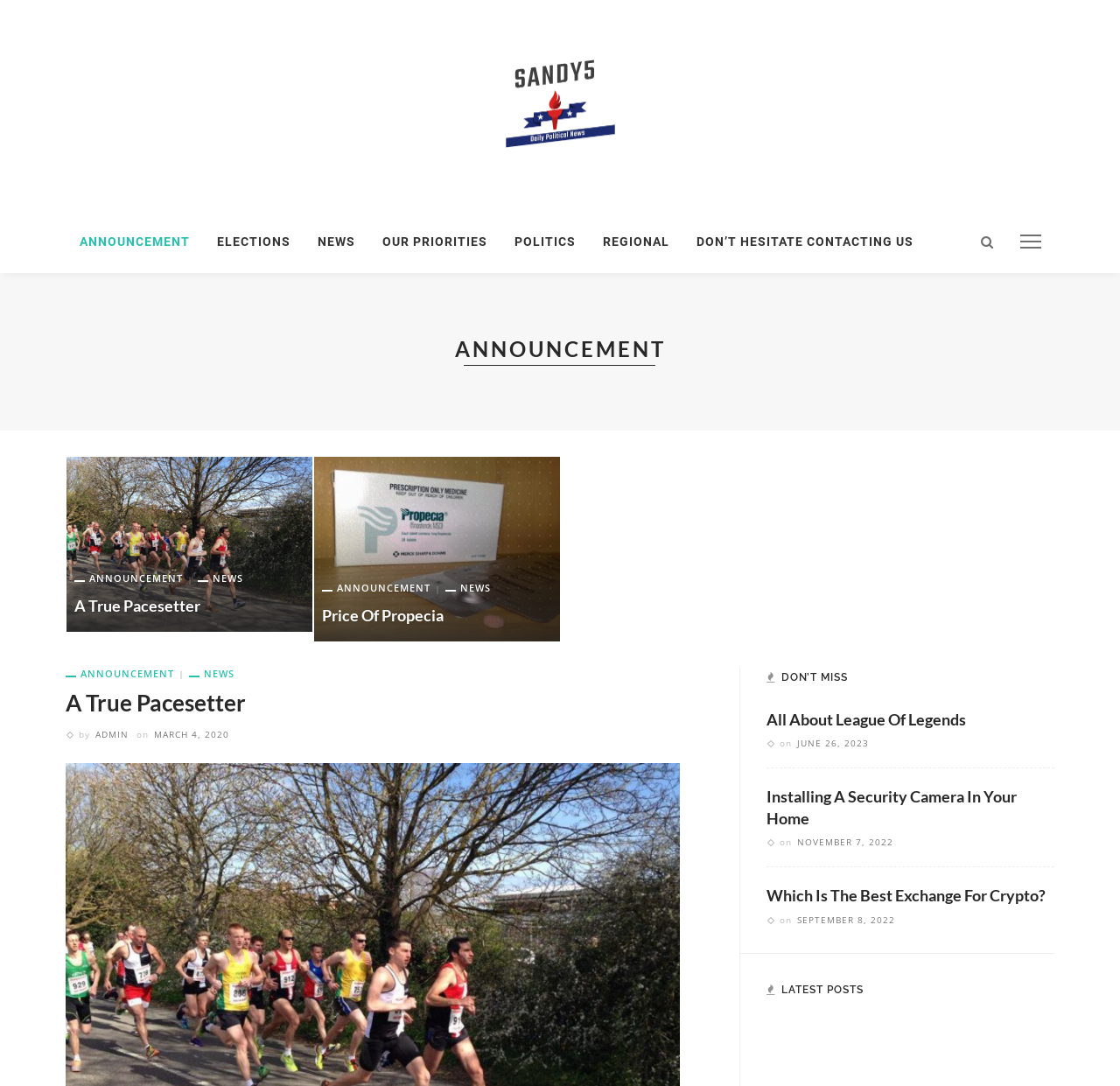Extract the bounding box coordinates of the UI element described: "Price of propecia". Provide the coordinates in the format [left, top, right, bottom] with values ranging from 0 to 1.

[0.288, 0.557, 0.396, 0.575]